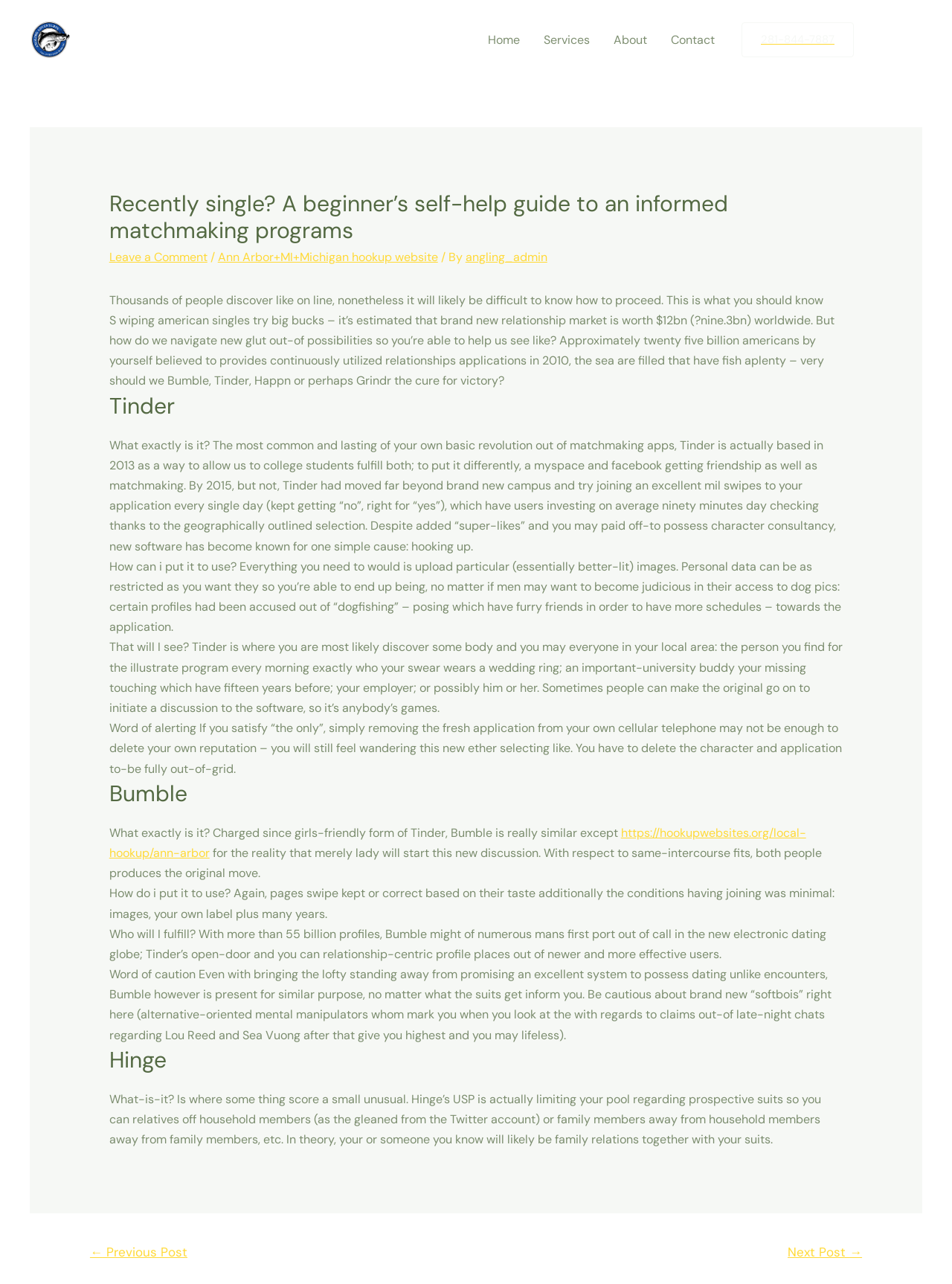Please predict the bounding box coordinates of the element's region where a click is necessary to complete the following instruction: "Click on the 'Services' link in the site navigation". The coordinates should be represented by four float numbers between 0 and 1, i.e., [left, top, right, bottom].

[0.559, 0.011, 0.632, 0.051]